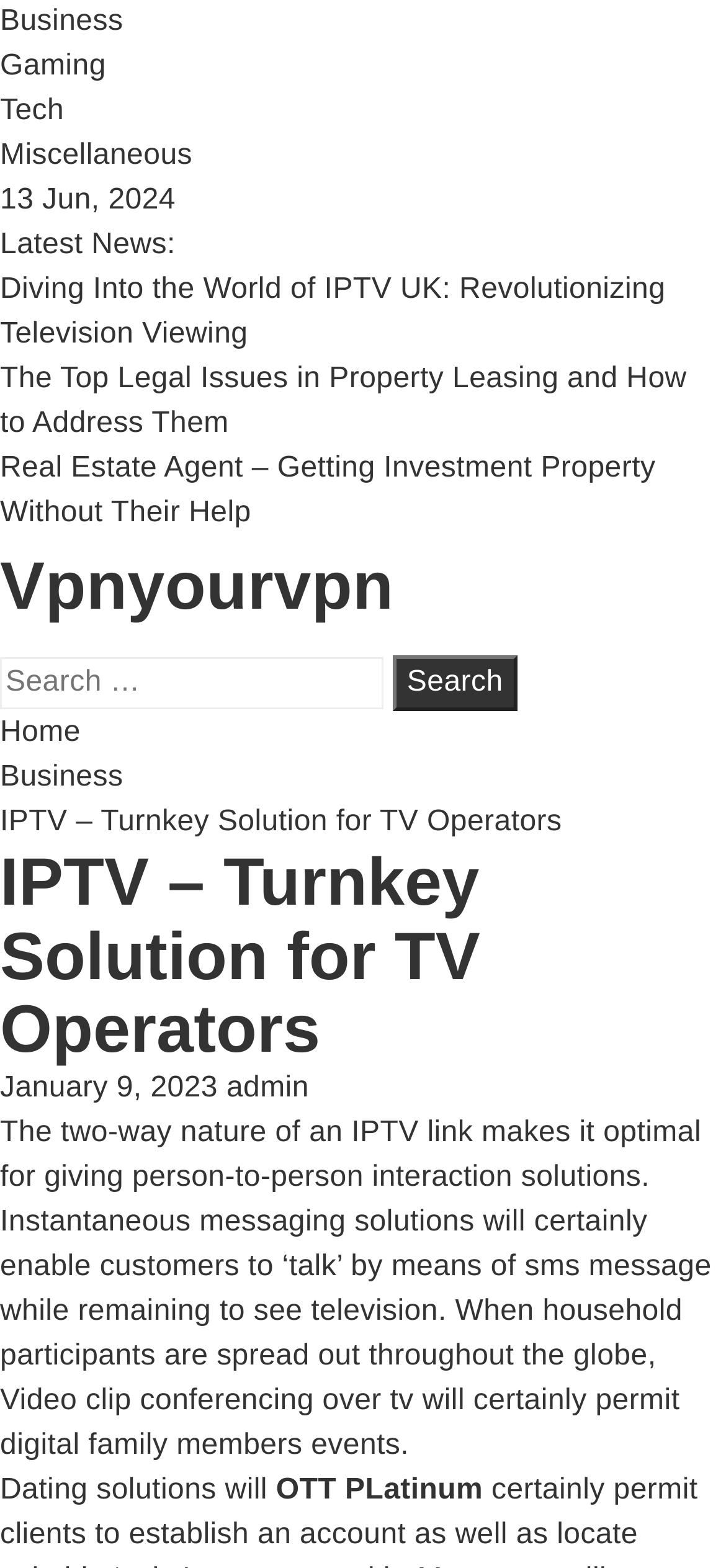What is the date of the latest news?
Look at the image and provide a short answer using one word or a phrase.

13 Jun, 2024